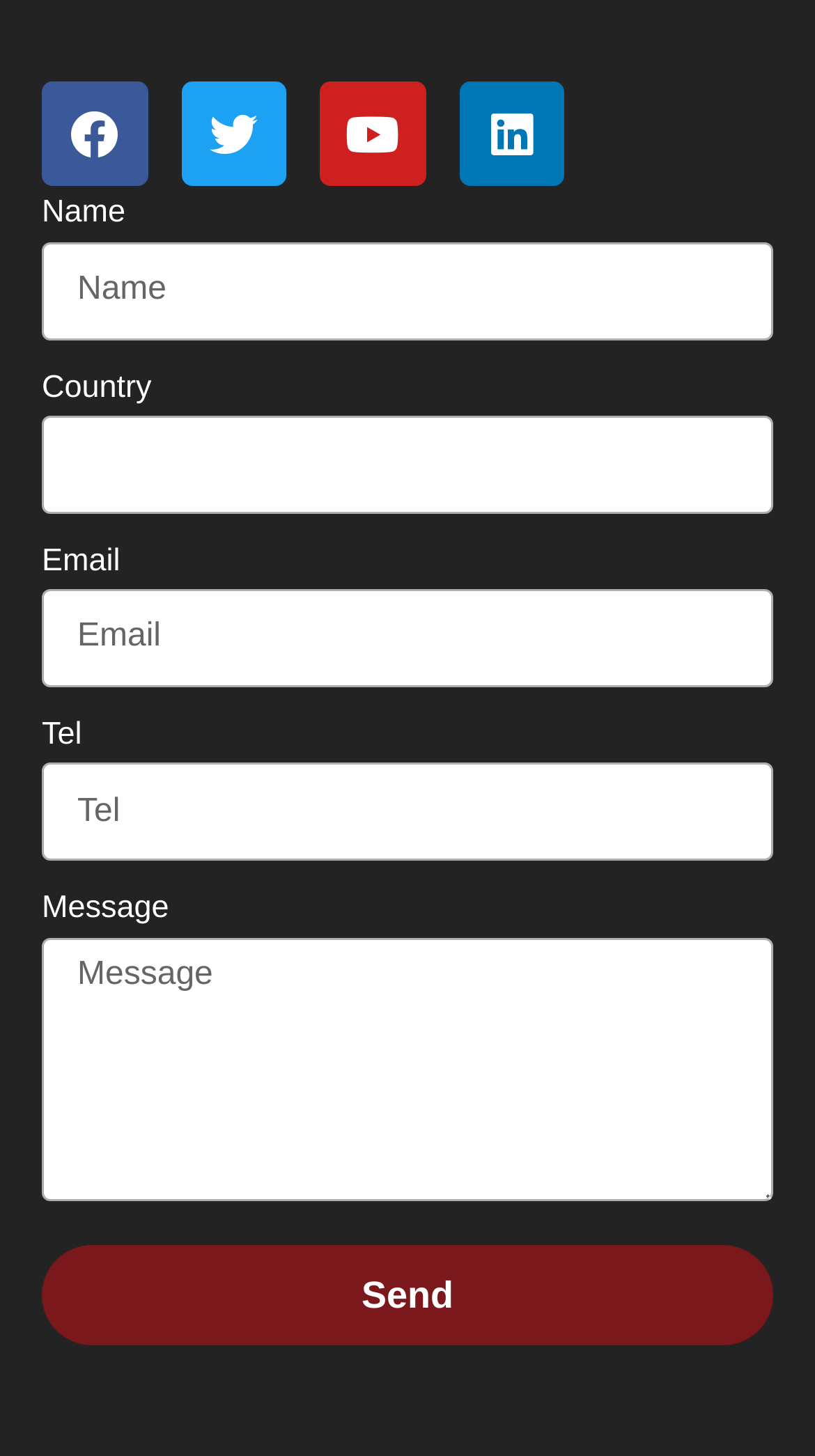Given the element description: "parent_node: Message name="form_fields[message]" placeholder="Message"", predict the bounding box coordinates of this UI element. The coordinates must be four float numbers between 0 and 1, given as [left, top, right, bottom].

[0.051, 0.644, 0.949, 0.824]